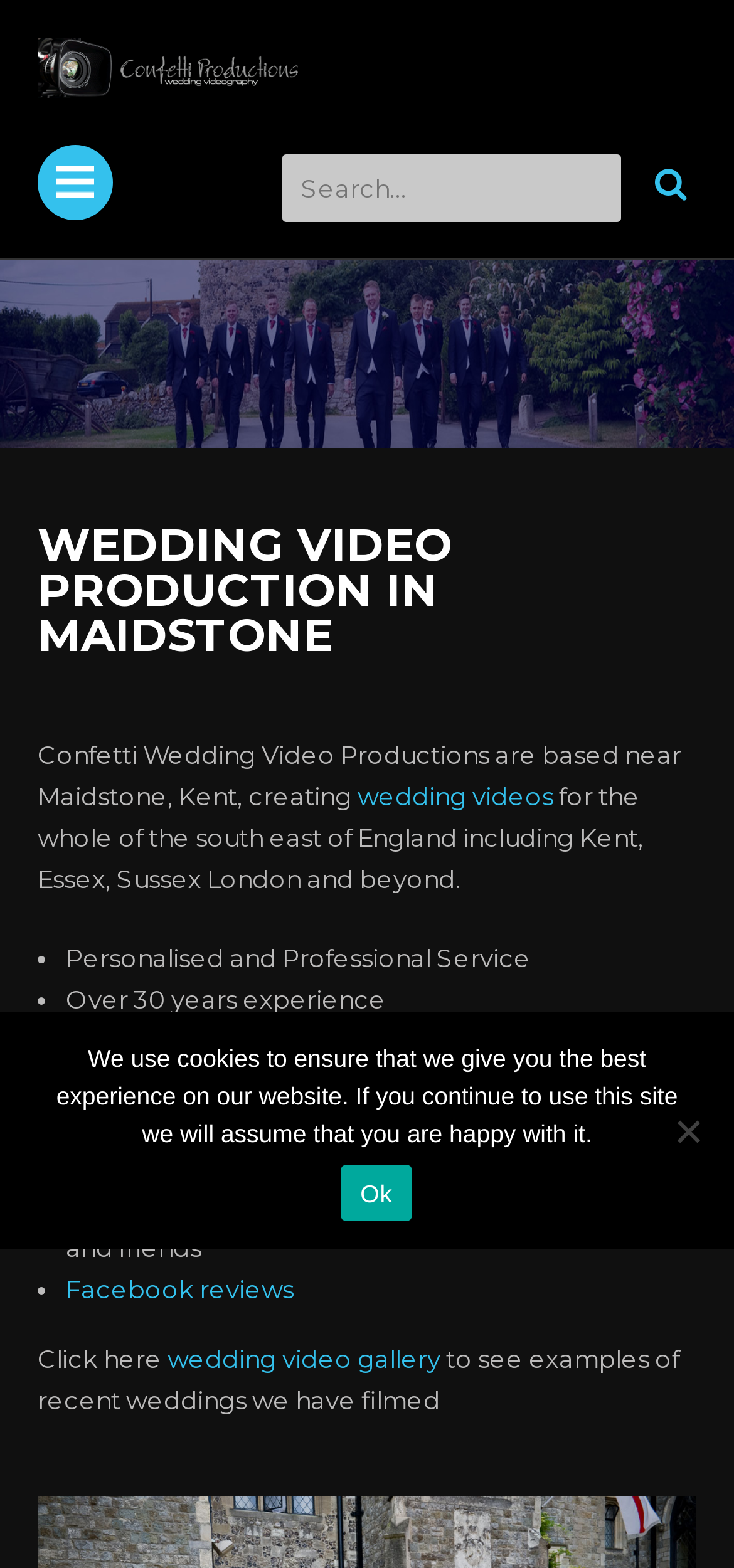Examine the image carefully and respond to the question with a detailed answer: 
What is the main service offered by Confetti Wedding Video Productions?

Based on the webpage content, specifically the heading 'WEDDING VIDEO PRODUCTION IN MAIDSTONE' and the text 'creating wedding videos for the whole of the south east of England including Kent, Essex, Sussex London and beyond.', it is clear that the main service offered by Confetti Wedding Video Productions is wedding video production.